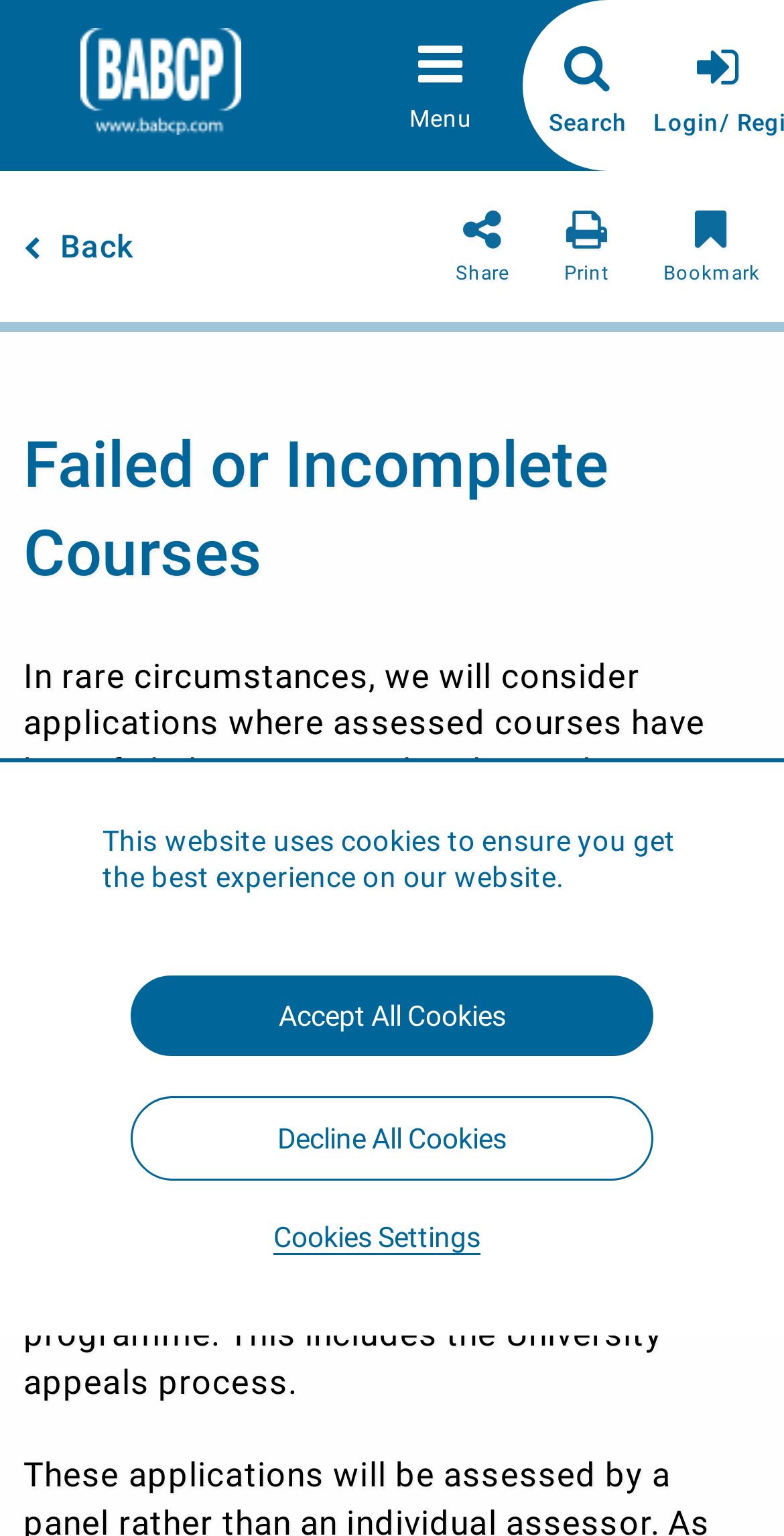Identify the bounding box coordinates of the clickable section necessary to follow the following instruction: "Click the MENU button". The coordinates should be presented as four float numbers from 0 to 1, i.e., [left, top, right, bottom].

None